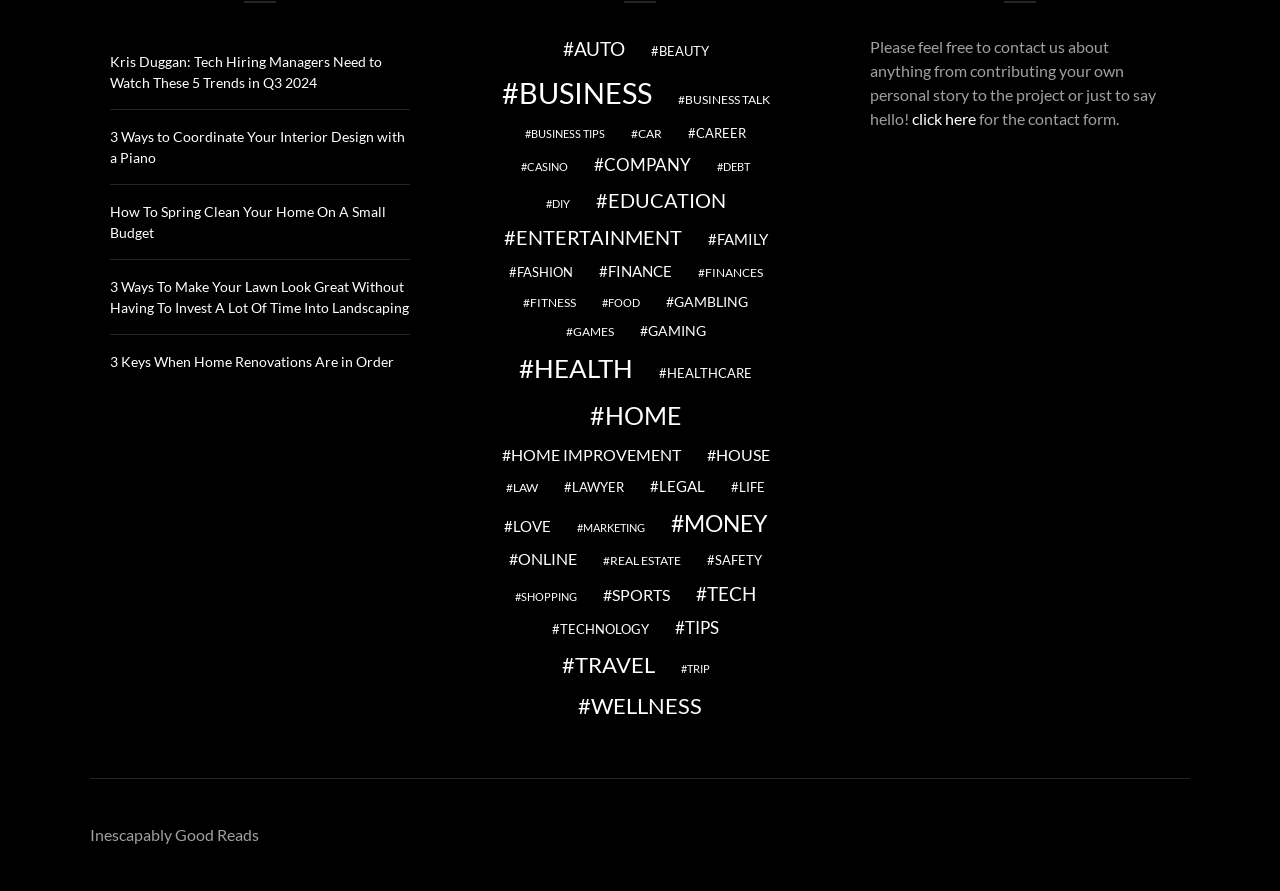Indicate the bounding box coordinates of the element that needs to be clicked to satisfy the following instruction: "Get a quote". The coordinates should be four float numbers between 0 and 1, i.e., [left, top, right, bottom].

None